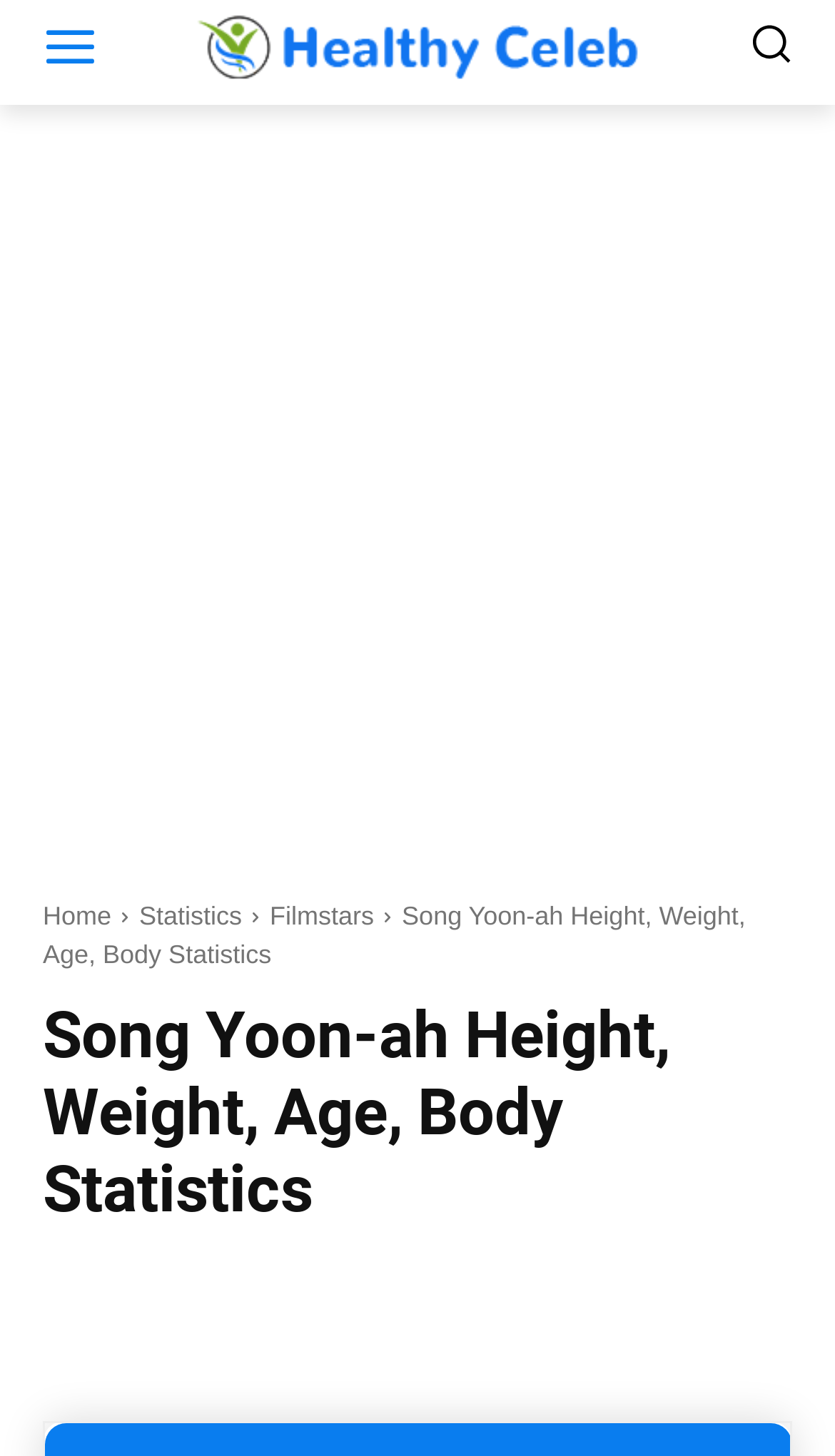Find and extract the text of the primary heading on the webpage.

Song Yoon-ah Height, Weight, Age, Body Statistics